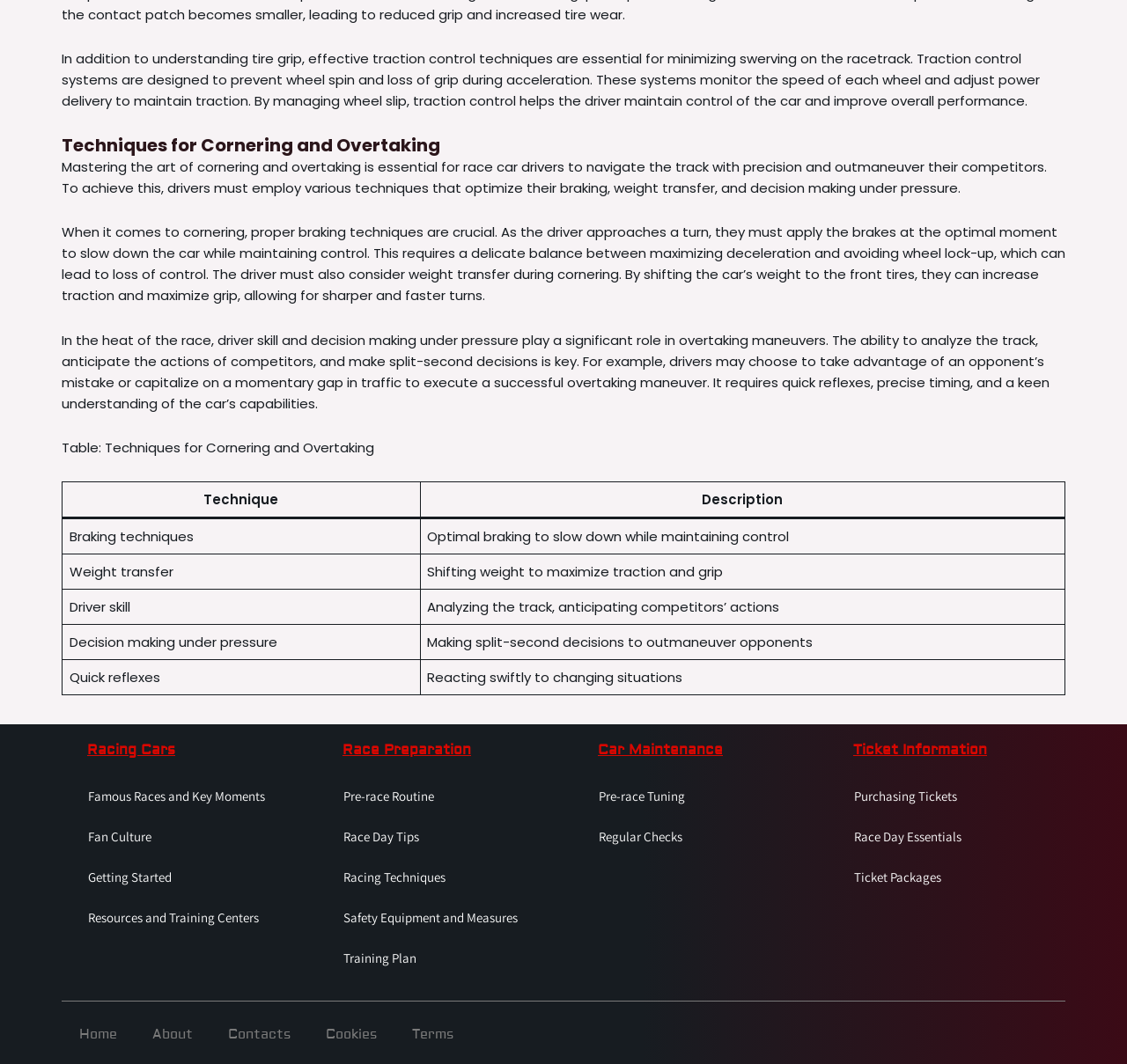Please reply with a single word or brief phrase to the question: 
What is required for successful overtaking maneuvers?

Quick reflexes and decision making